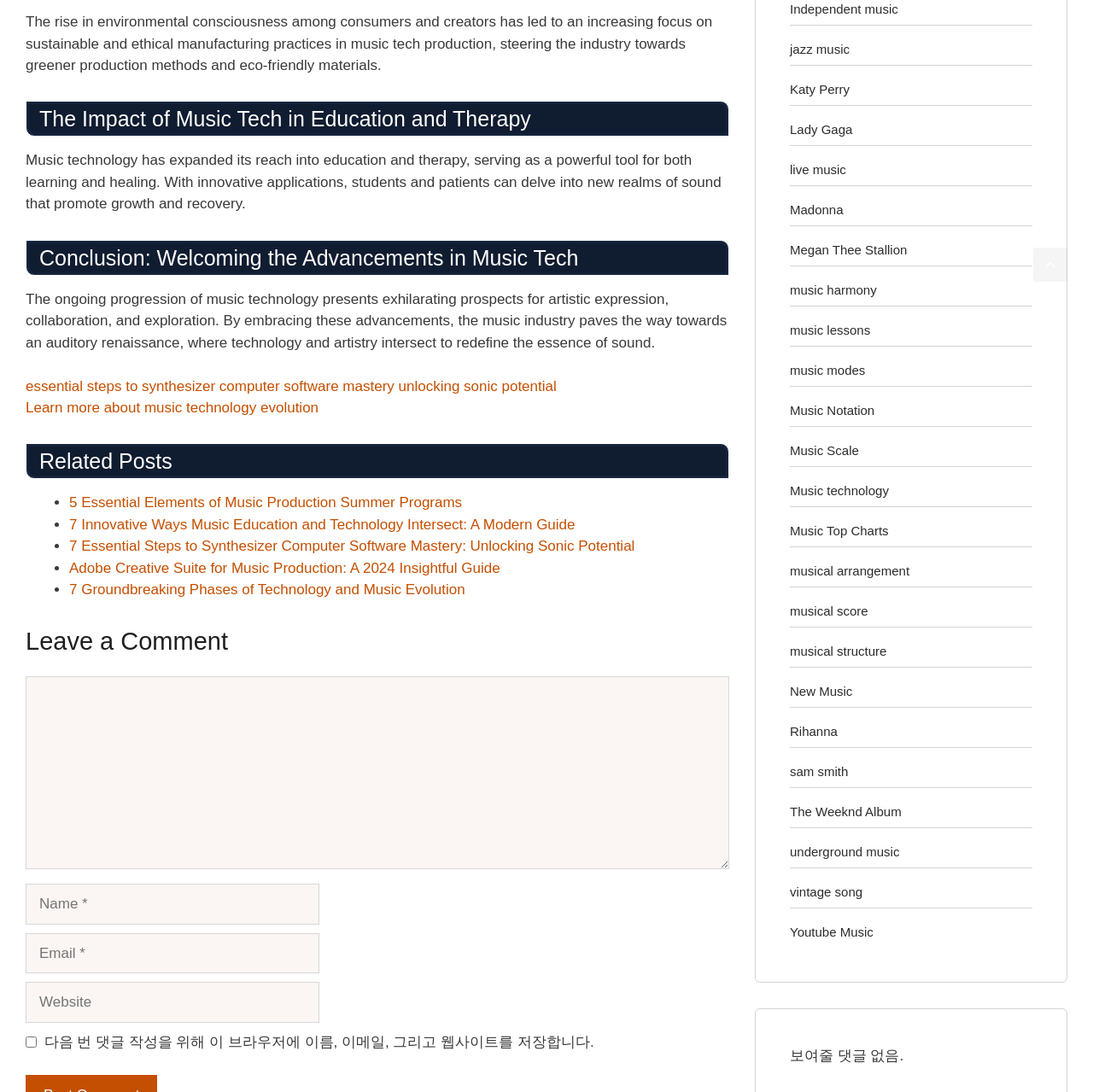Indicate the bounding box coordinates of the clickable region to achieve the following instruction: "Click on the link to learn more about music technology evolution."

[0.023, 0.366, 0.291, 0.381]